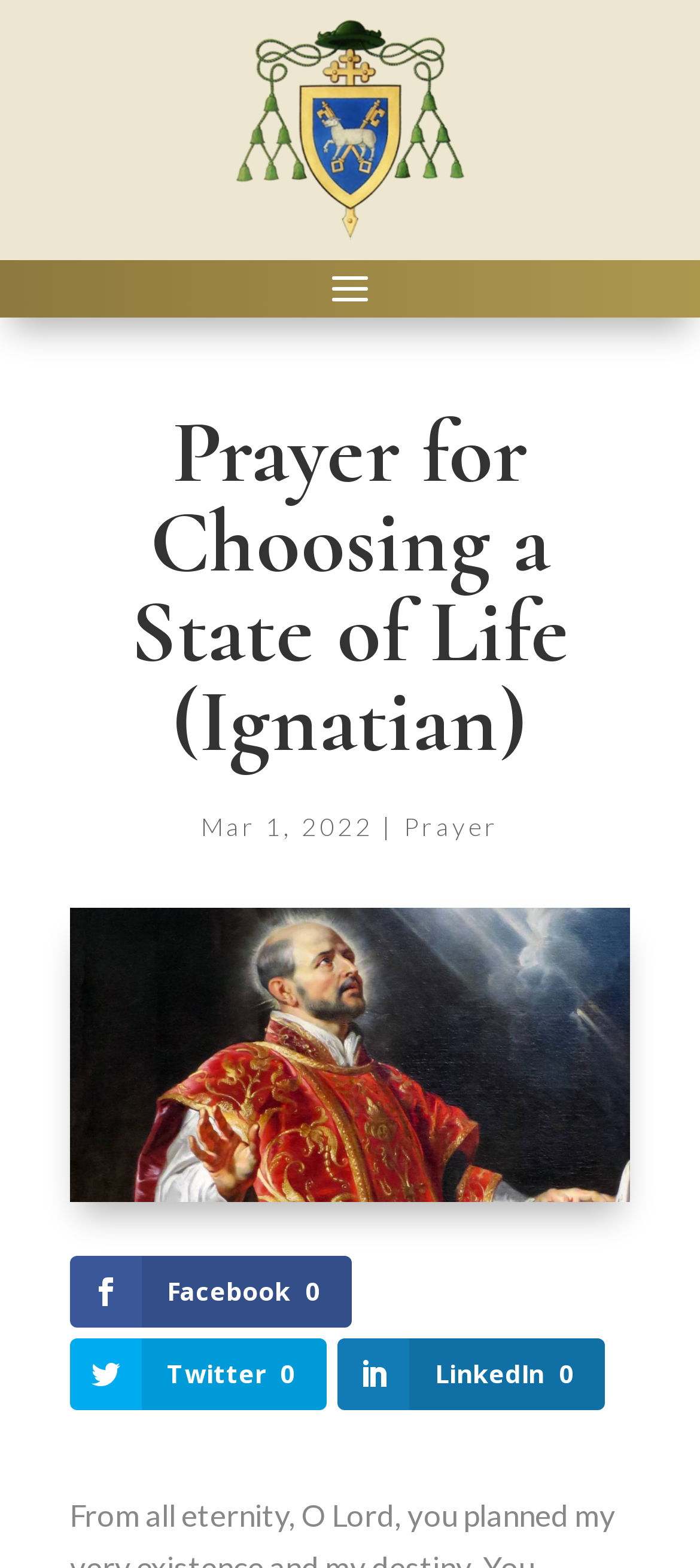Please provide a comprehensive response to the question based on the details in the image: How many social media links are present at the bottom of the webpage?

I counted the number of social media links at the bottom of the webpage by looking at the link elements with bounding box coordinates [0.1, 0.8, 0.503, 0.846], [0.1, 0.853, 0.467, 0.899], and [0.483, 0.853, 0.865, 0.899]. There are three links, corresponding to Facebook, Twitter, and LinkedIn.